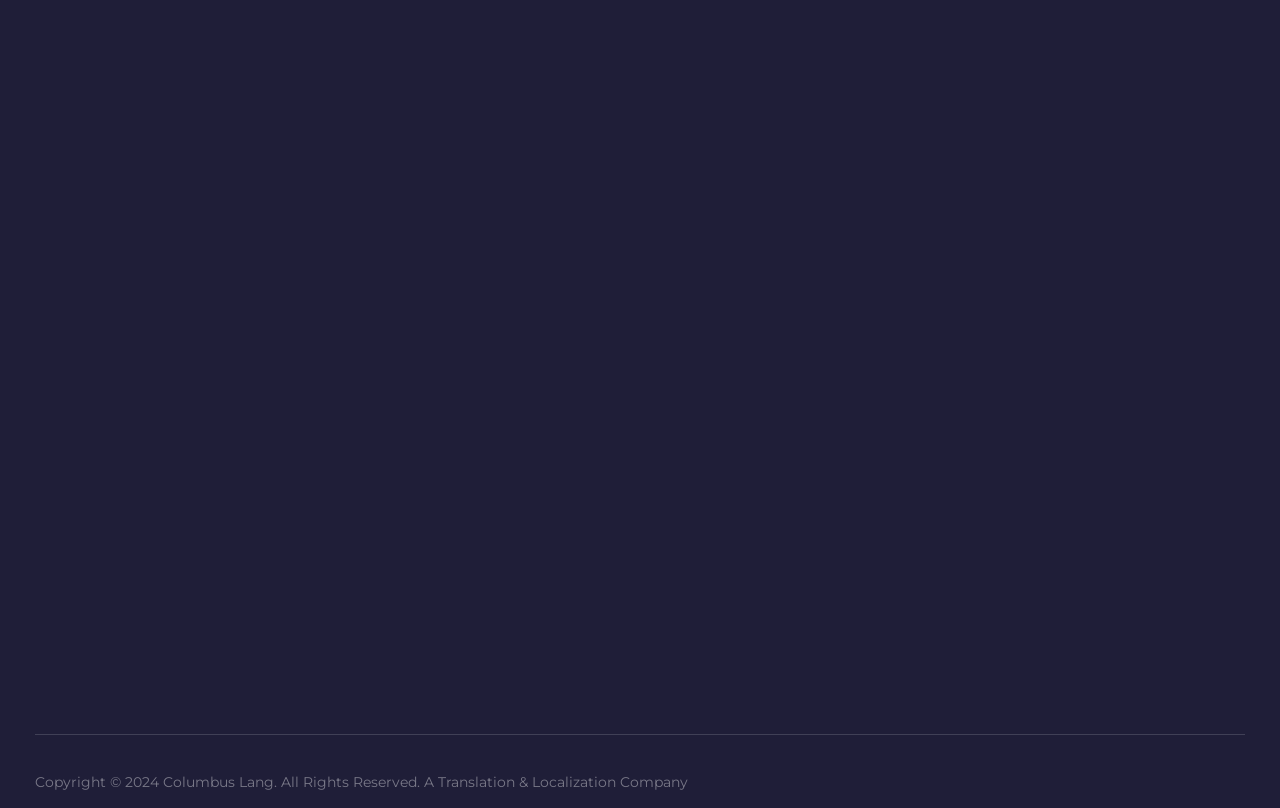Please determine the bounding box coordinates of the element's region to click in order to carry out the following instruction: "Check our Linkedin page". The coordinates should be four float numbers between 0 and 1, i.e., [left, top, right, bottom].

[0.039, 0.802, 0.066, 0.844]